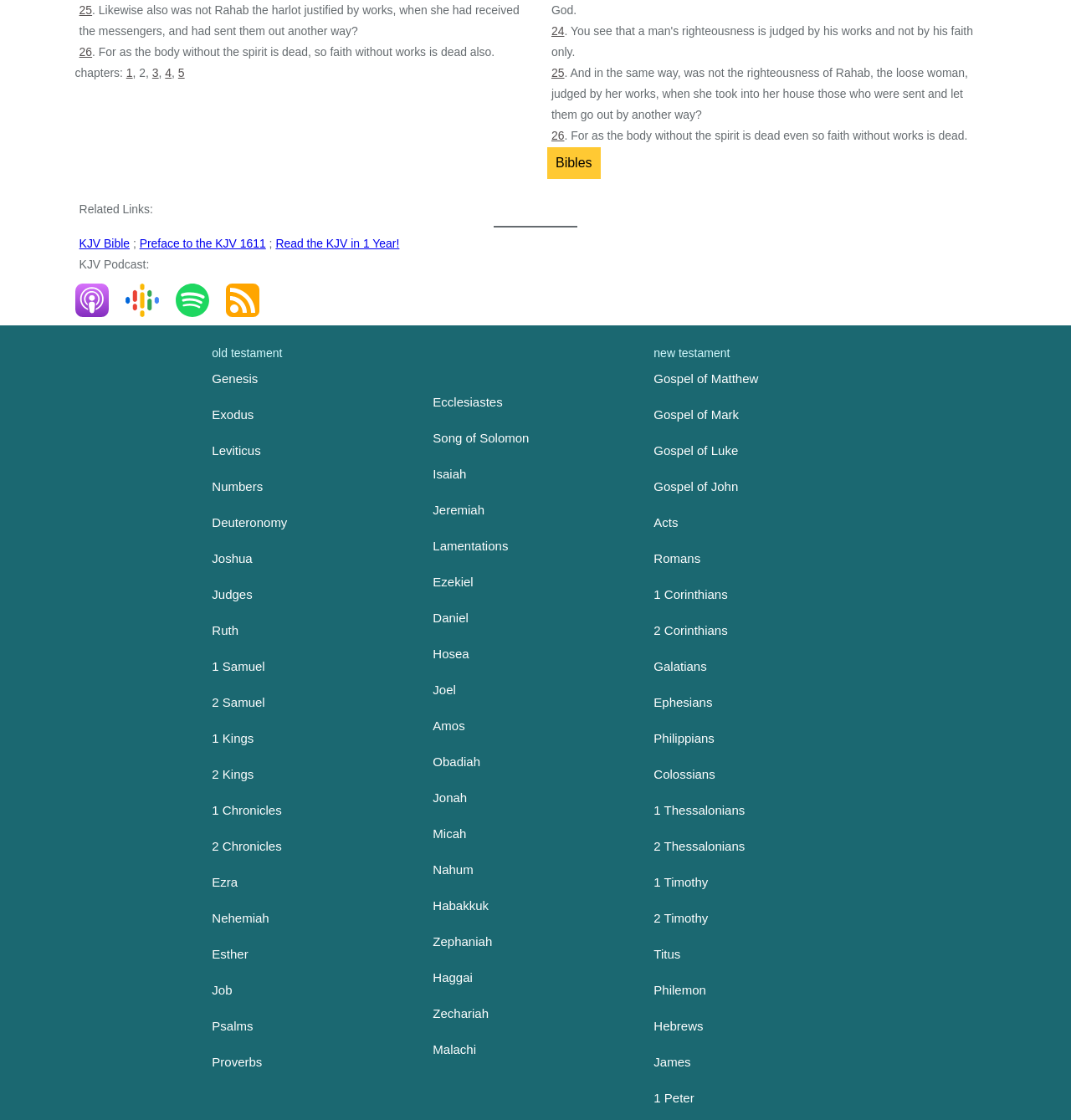Please identify the coordinates of the bounding box for the clickable region that will accomplish this instruction: "Open the 'Preface to the KJV 1611' link".

[0.13, 0.211, 0.248, 0.223]